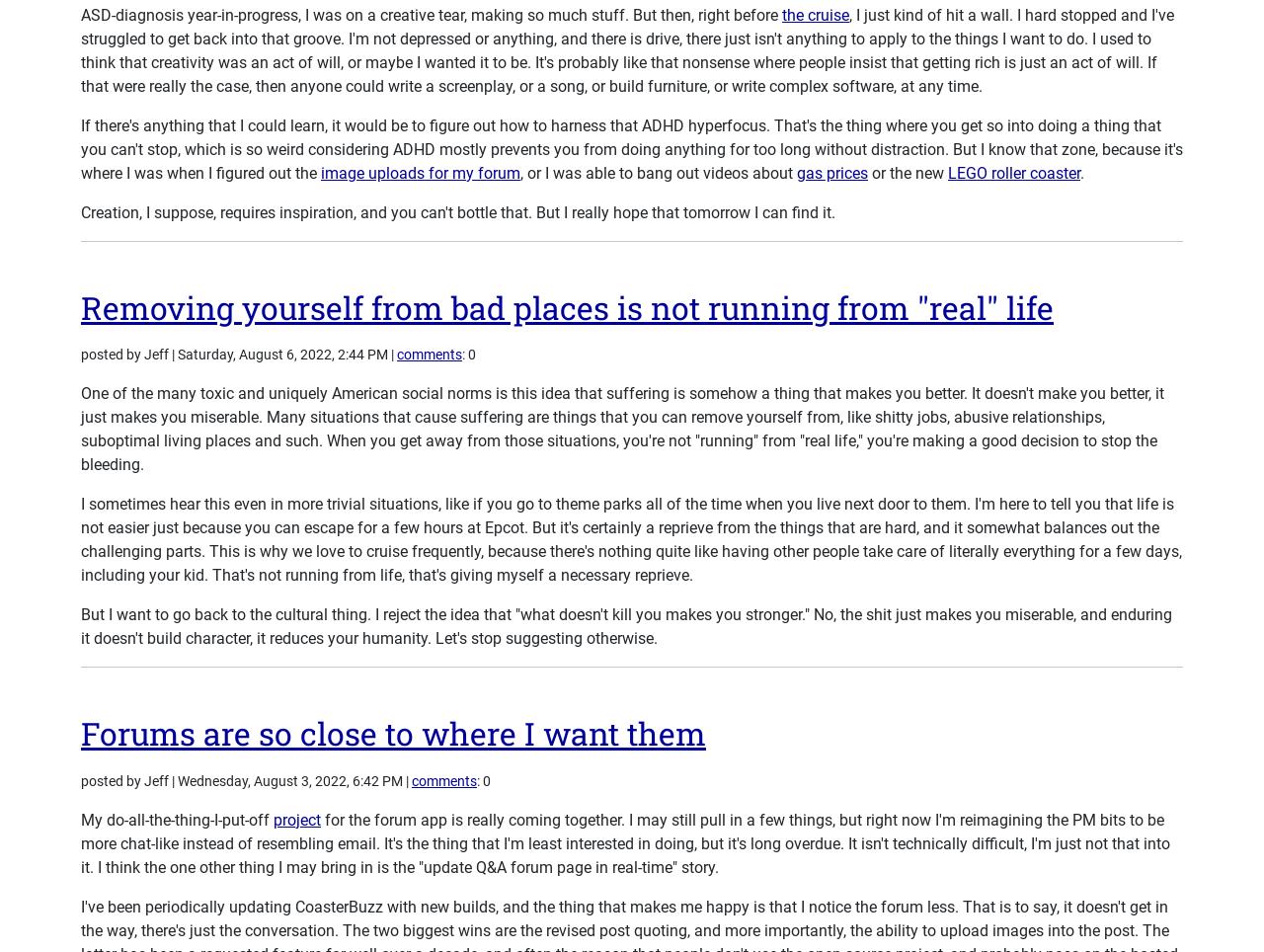What is the topic of the first blog post?
Using the screenshot, give a one-word or short phrase answer.

Removing oneself from bad places